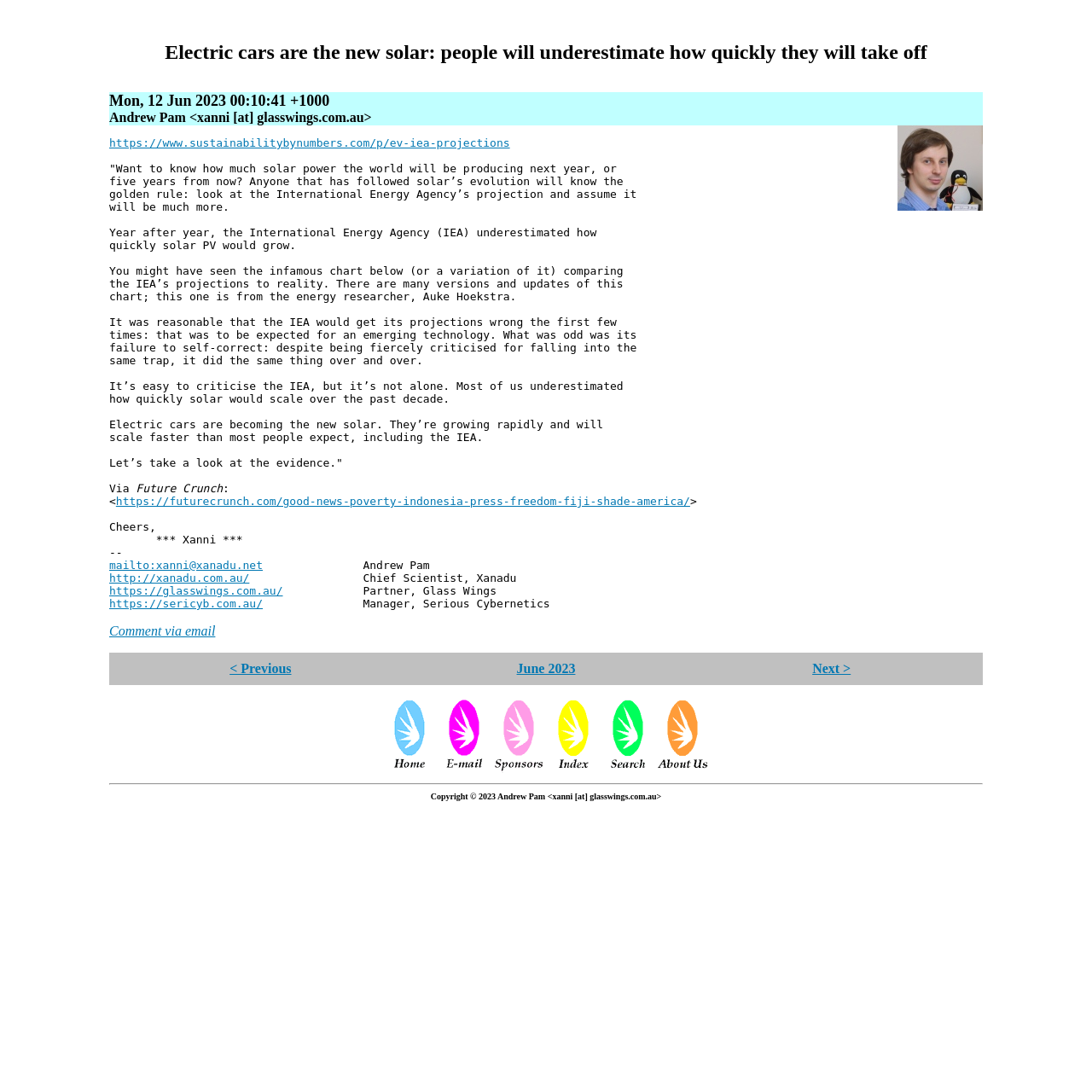Please locate the bounding box coordinates for the element that should be clicked to achieve the following instruction: "Check the email of Andrew Pam". Ensure the coordinates are given as four float numbers between 0 and 1, i.e., [left, top, right, bottom].

[0.1, 0.512, 0.241, 0.523]